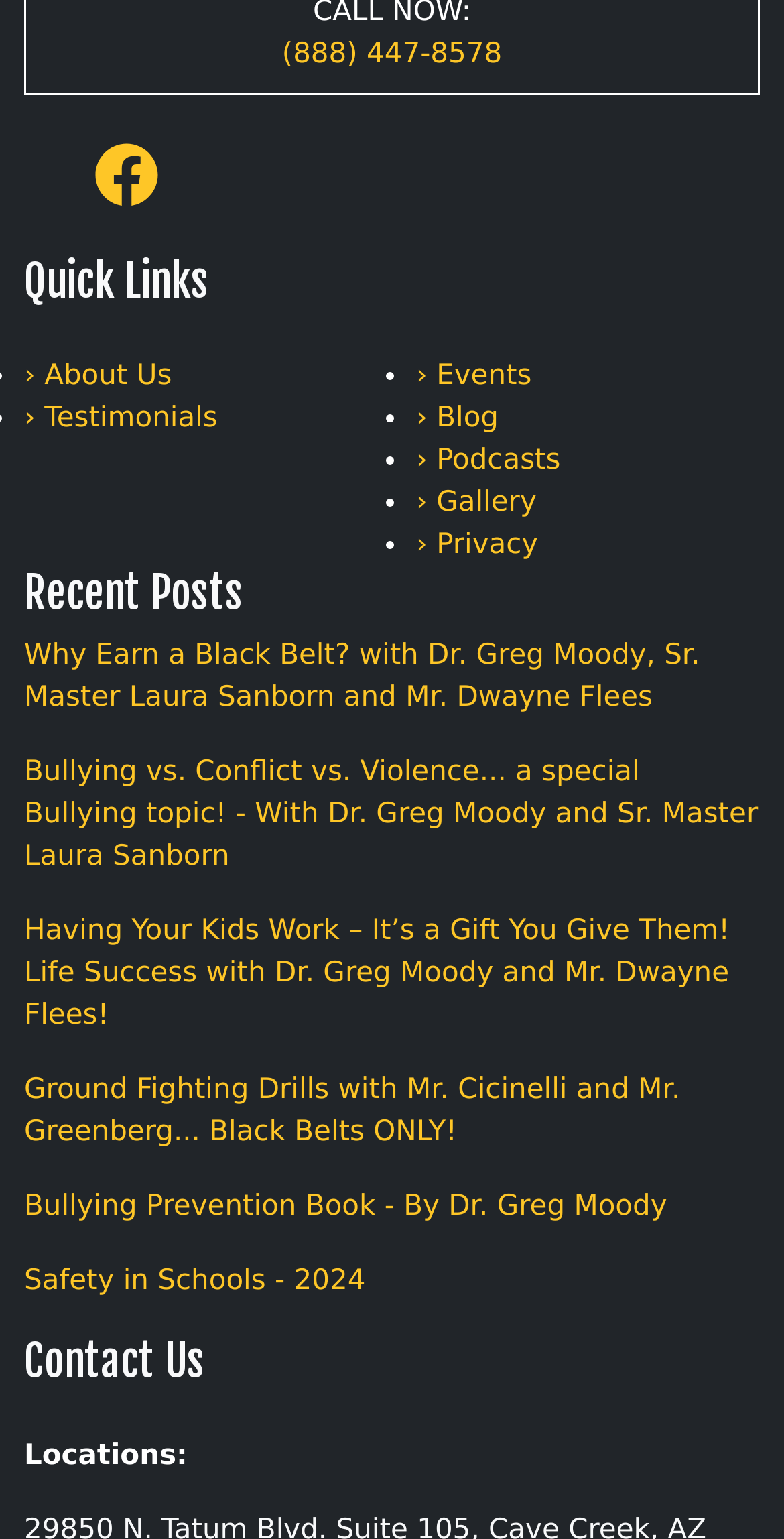Locate and provide the bounding box coordinates for the HTML element that matches this description: "Safety in Schools - 2024".

[0.031, 0.819, 0.969, 0.847]